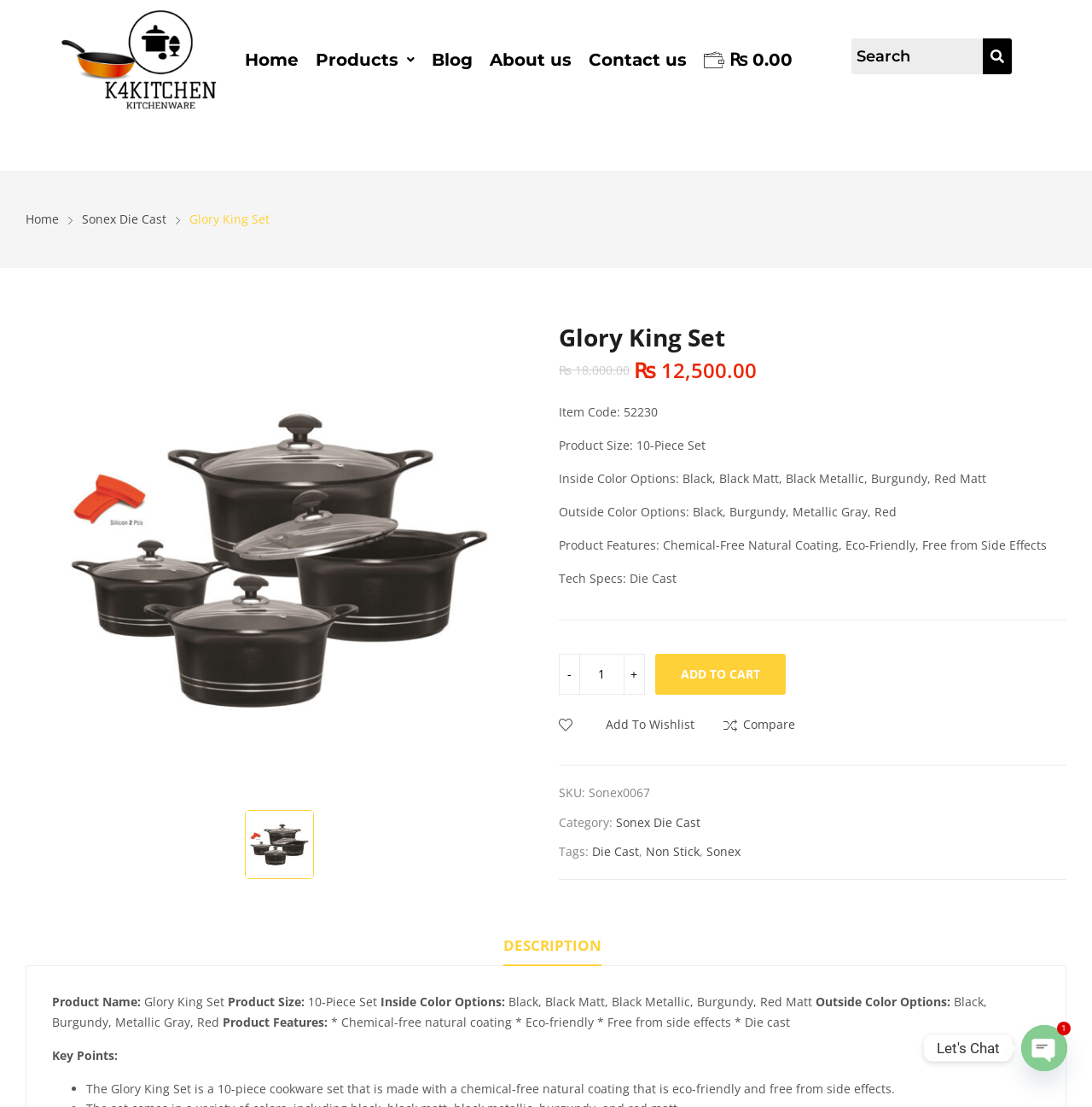Predict the bounding box coordinates for the UI element described as: "About us". The coordinates should be four float numbers between 0 and 1, presented as [left, top, right, bottom].

[0.44, 0.035, 0.531, 0.073]